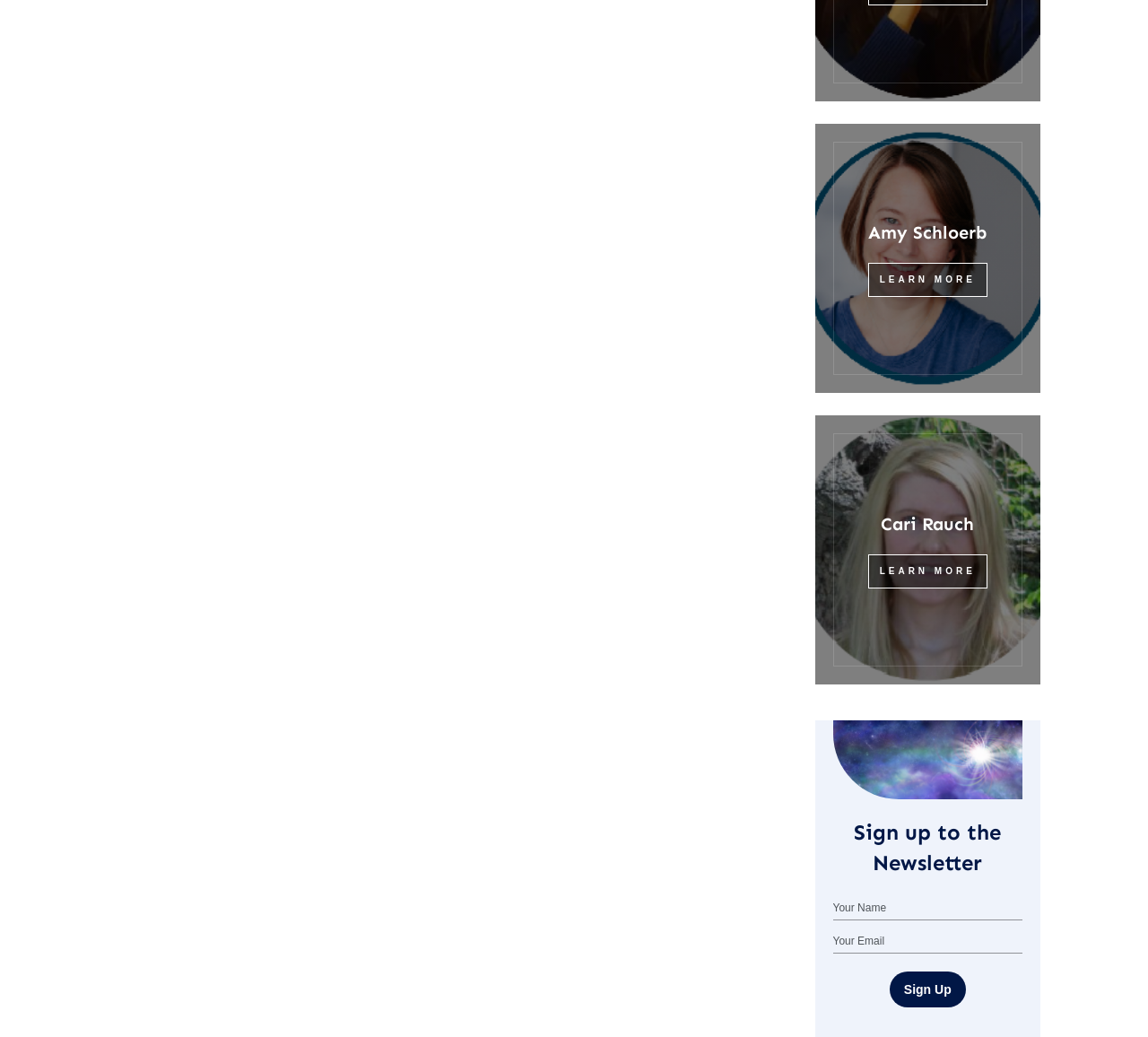Are the input fields required?
Examine the image and give a concise answer in one word or a short phrase.

No